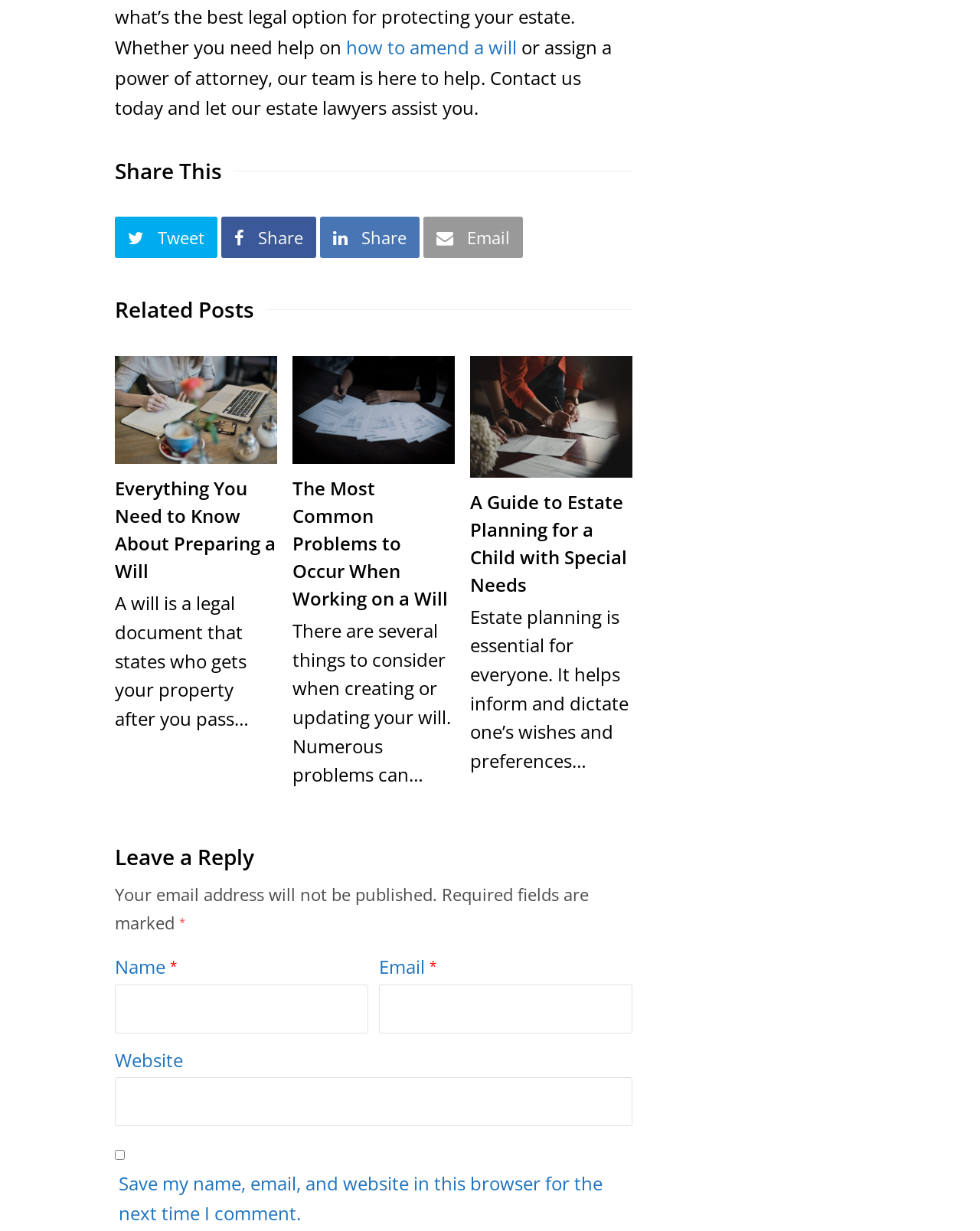Locate the bounding box coordinates of the area you need to click to fulfill this instruction: 'Enter your name in the input field'. The coordinates must be in the form of four float numbers ranging from 0 to 1: [left, top, right, bottom].

[0.117, 0.8, 0.376, 0.839]